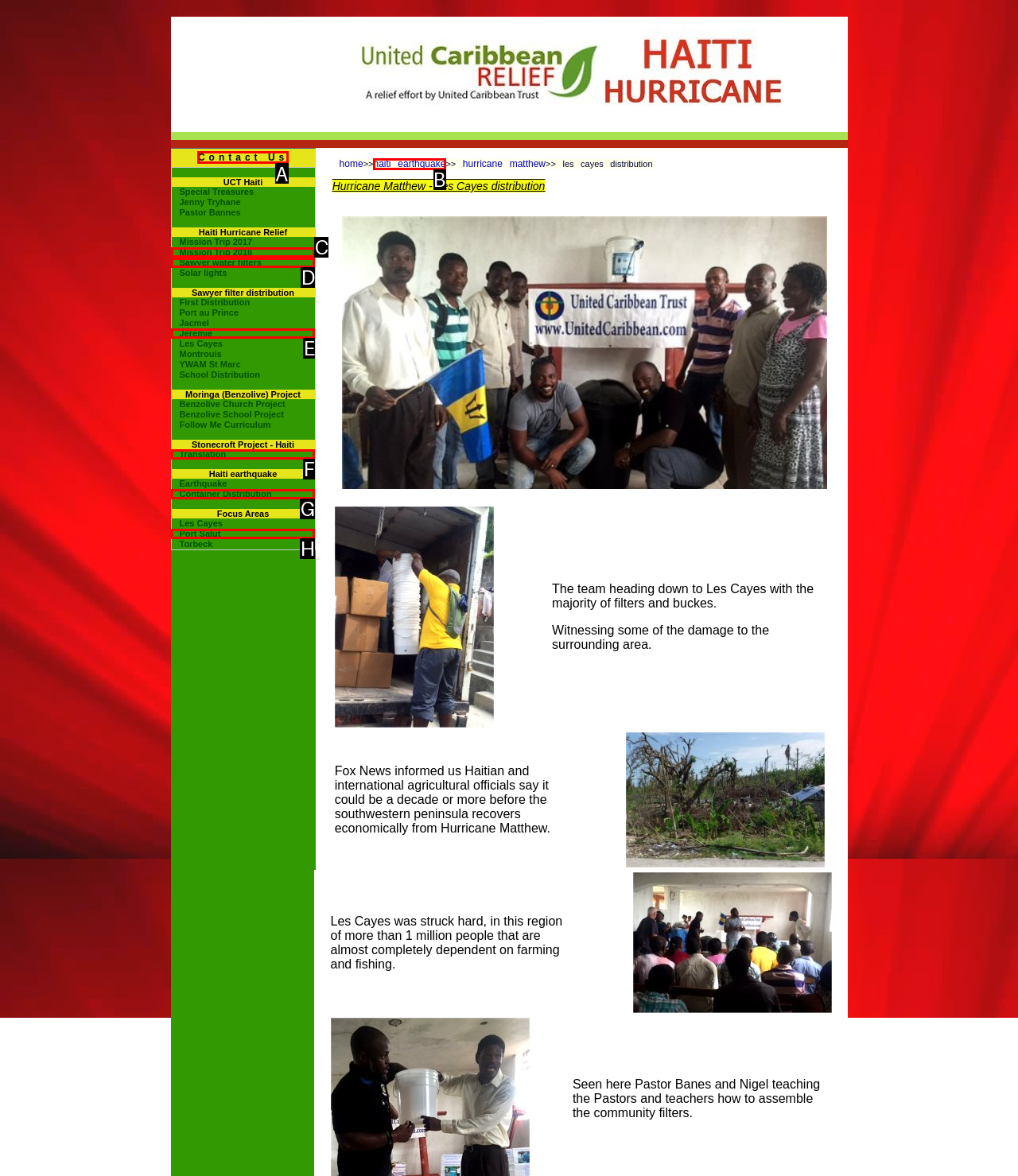Select the right option to accomplish this task: Click on Contact Us. Reply with the letter corresponding to the correct UI element.

A